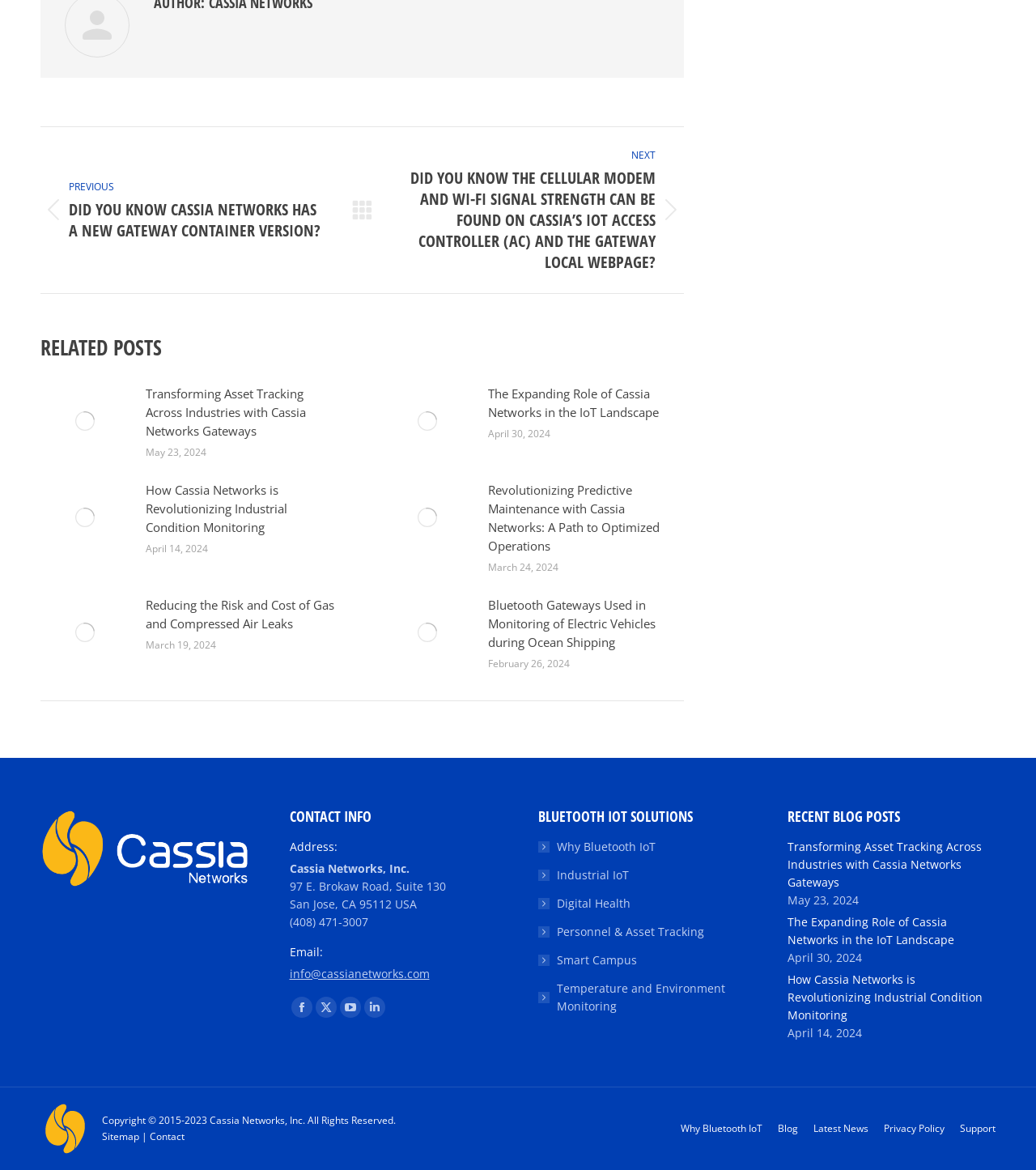What is the purpose of the links under the 'BLUETOOTH IOT SOLUTIONS' section?
Please provide a comprehensive answer based on the contents of the image.

The 'BLUETOOTH IOT SOLUTIONS' section is located at the bottom of the webpage, and it contains several links, including 'Why Bluetooth IoT', 'Industrial IoT', and others. These links are likely to provide information on Bluetooth IoT solutions and their applications.